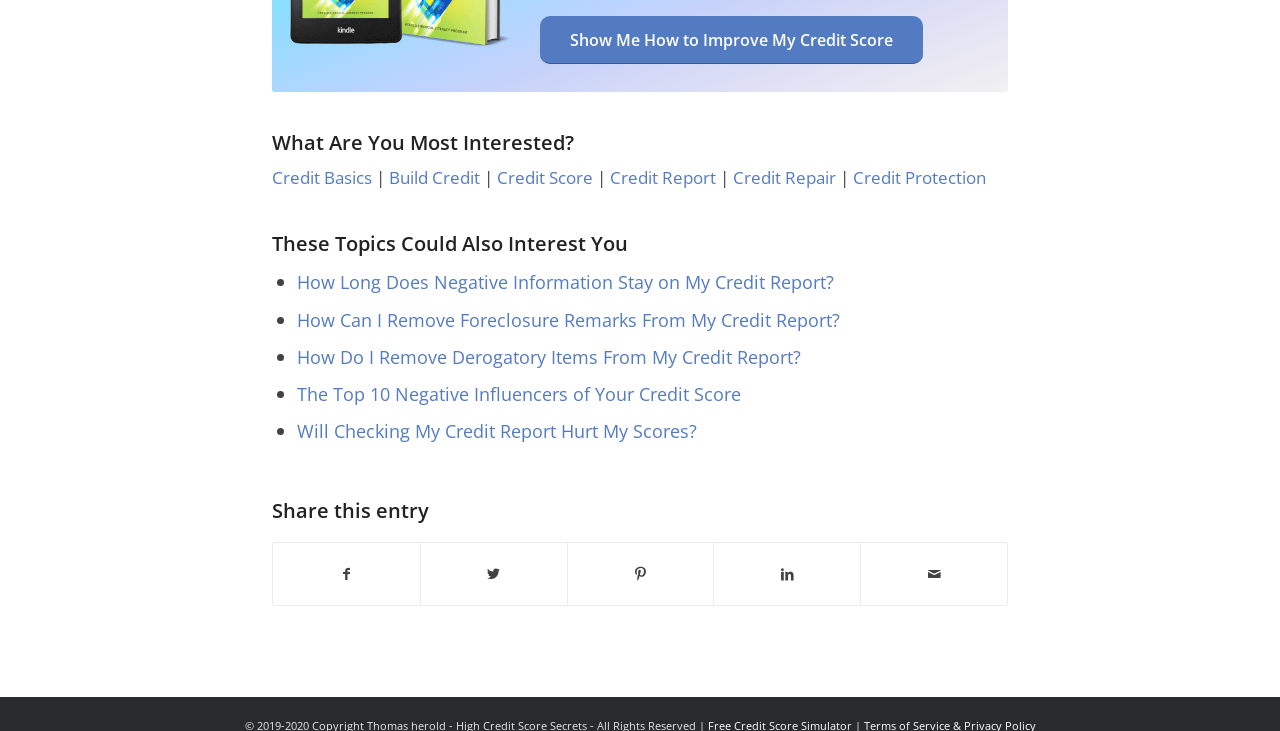Find the bounding box coordinates of the area to click in order to follow the instruction: "Click on 'Show Me How to Improve My Credit Score'".

[0.422, 0.022, 0.721, 0.088]